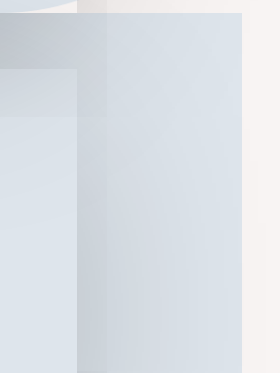What is the design trend of the webpage?
Give a single word or phrase as your answer by examining the image.

Contemporary